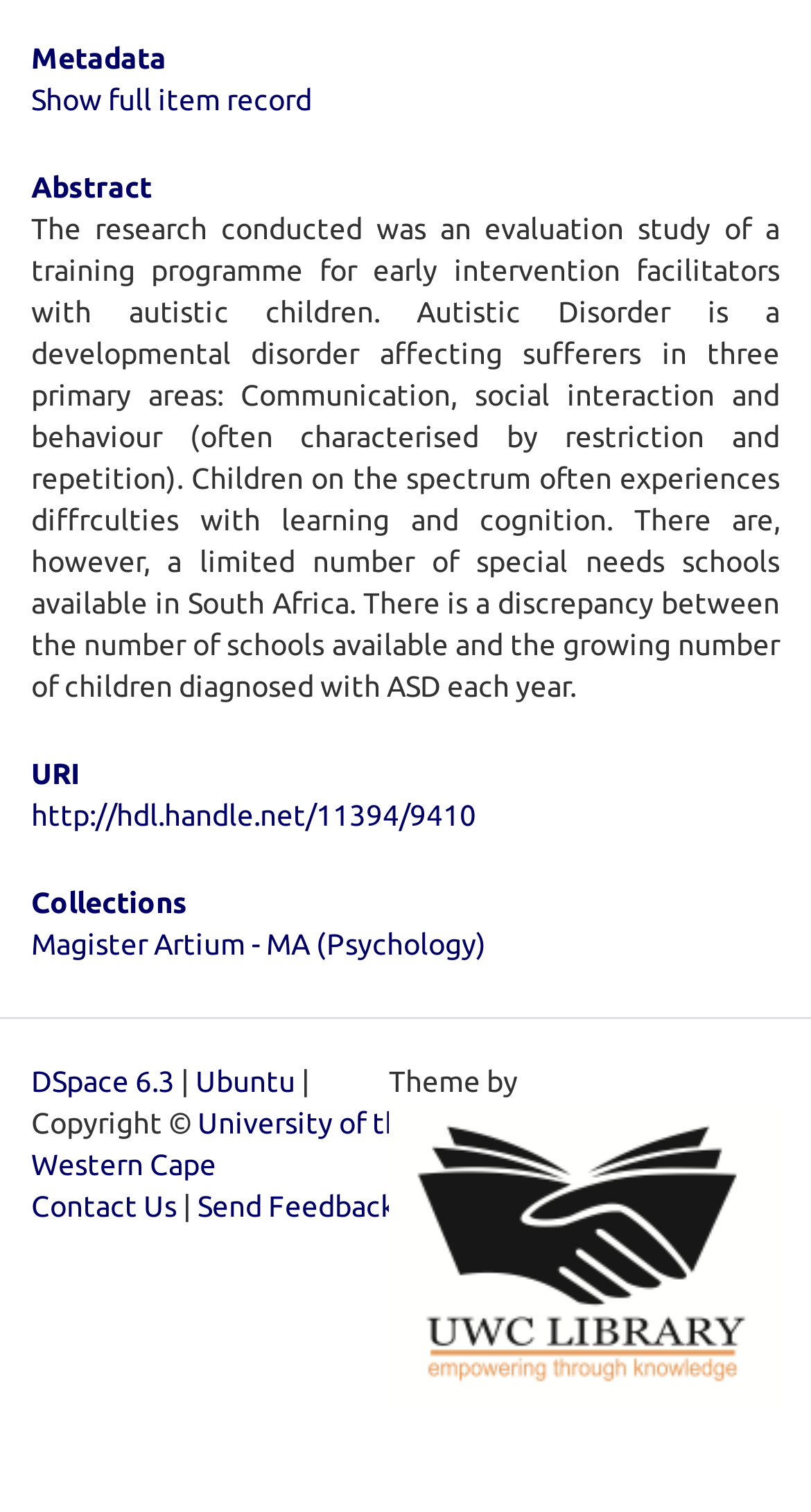Identify the bounding box coordinates of the element that should be clicked to fulfill this task: "Send Feedback". The coordinates should be provided as four float numbers between 0 and 1, i.e., [left, top, right, bottom].

[0.244, 0.787, 0.487, 0.809]